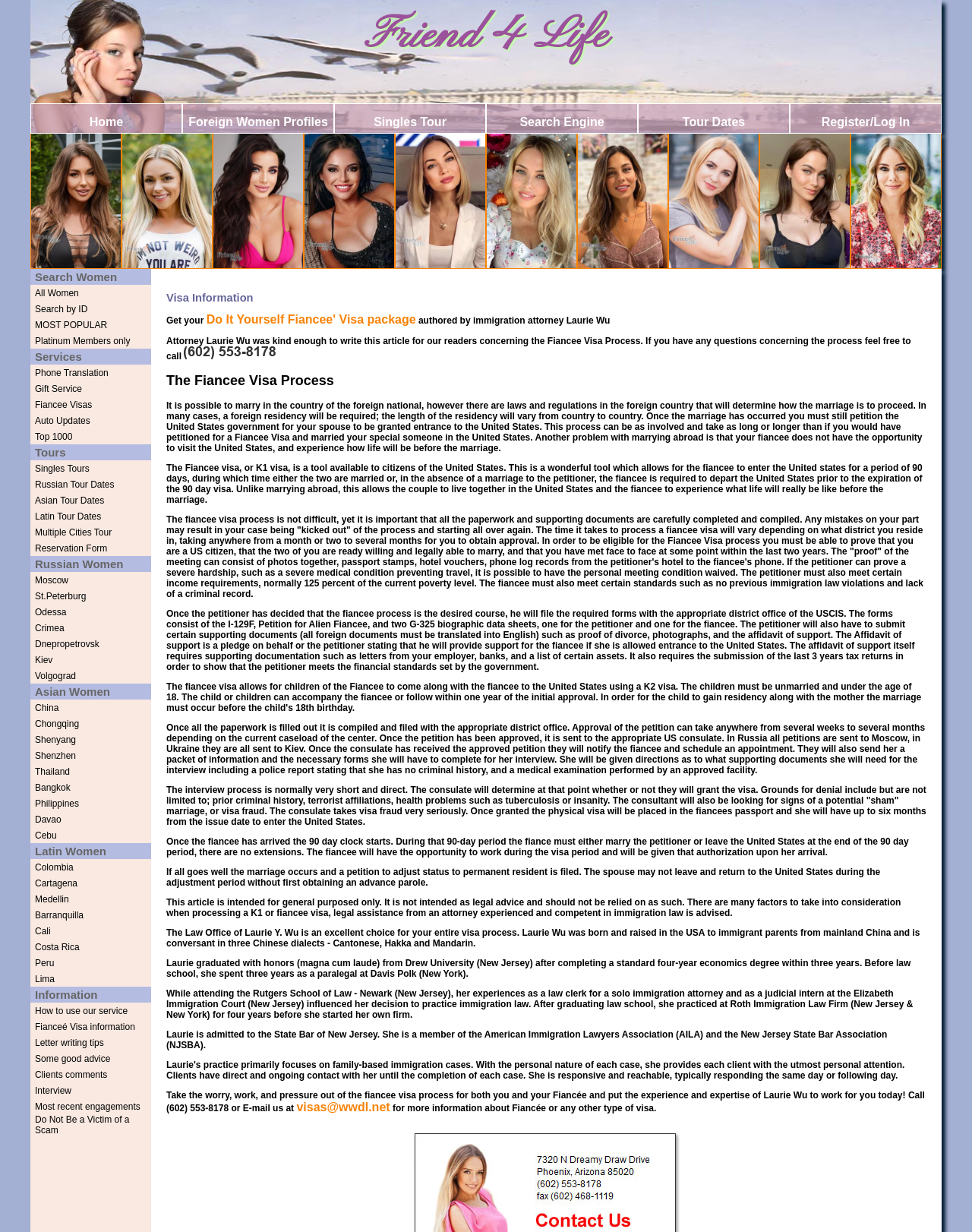What is the name of the first link in the top navigation bar?
Answer with a single word or short phrase according to what you see in the image.

Home